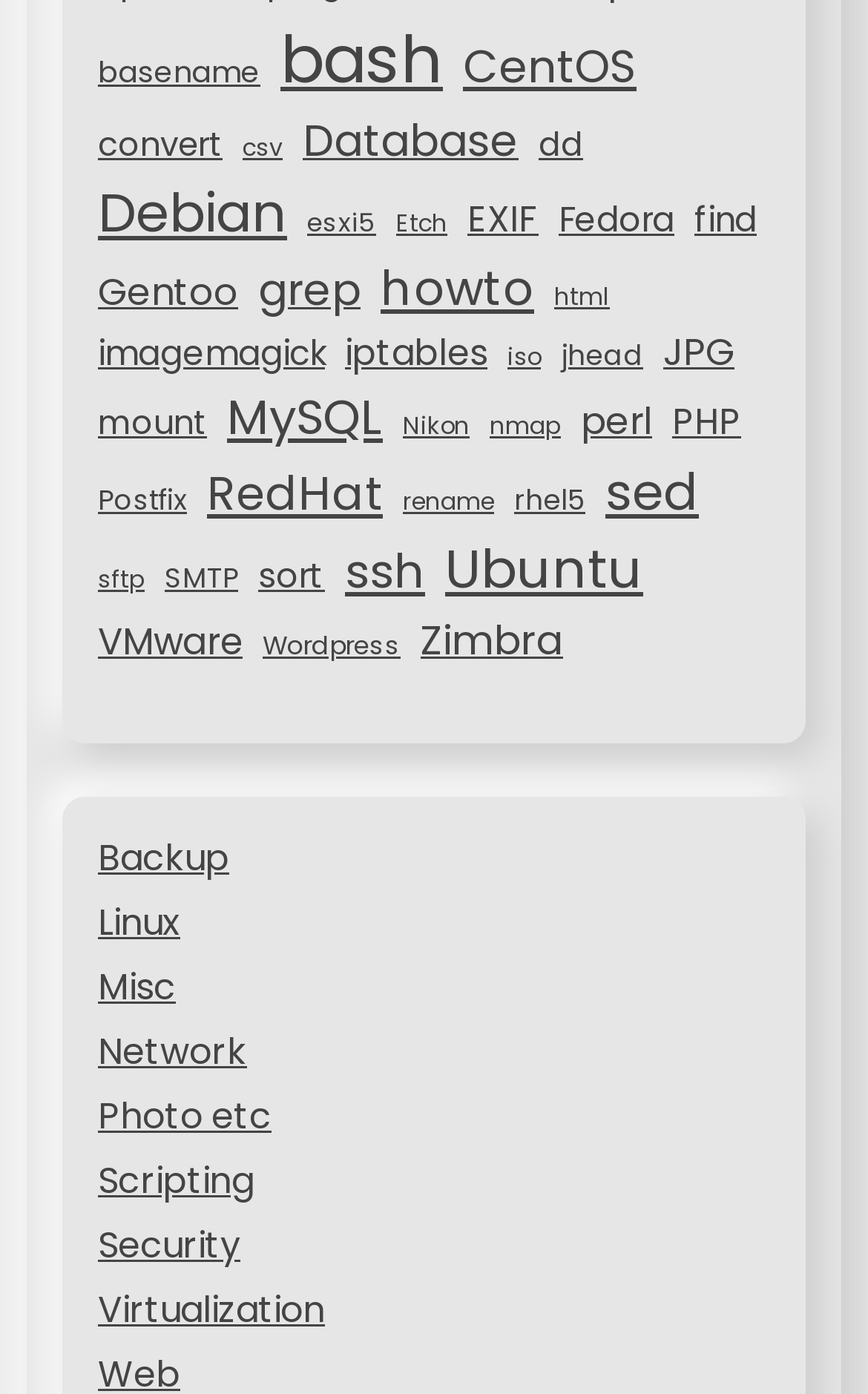Locate the coordinates of the bounding box for the clickable region that fulfills this instruction: "Check comments on BENNY SMYTH".

None